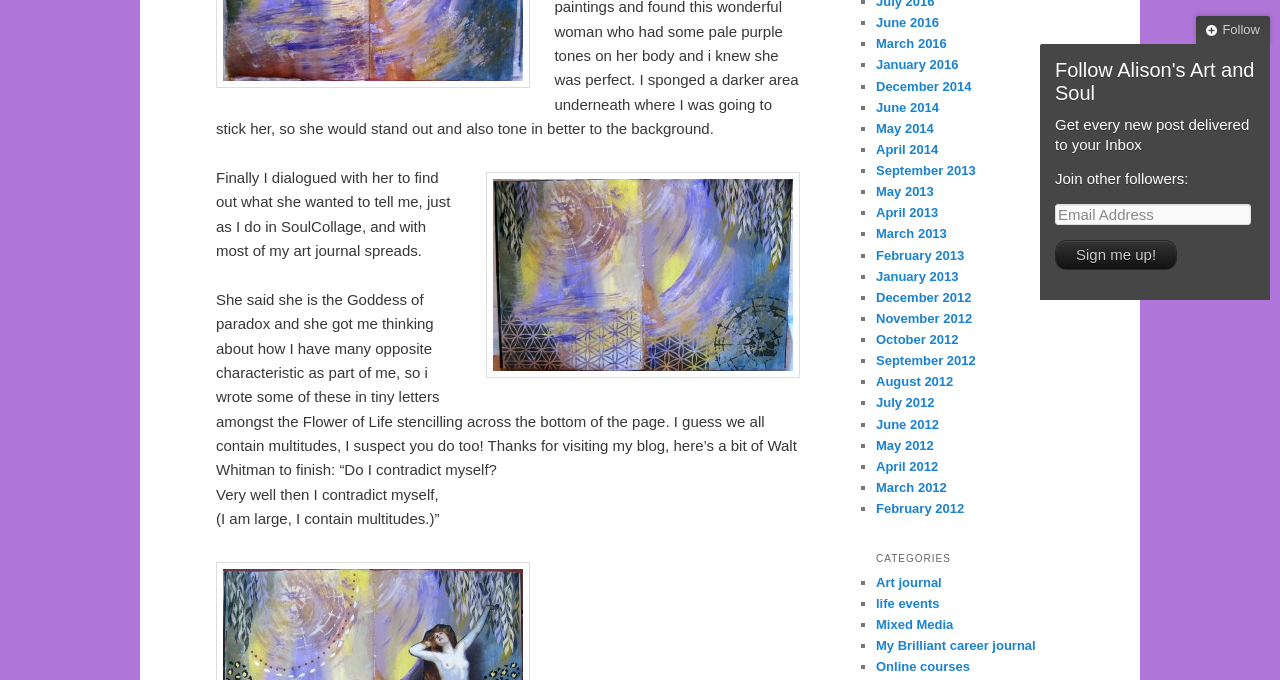With reference to the image, please provide a detailed answer to the following question: What is the quote at the bottom of the page?

The quote at the bottom of the page is from Walt Whitman, which says 'Do I contradict myself? Very well then I contradict myself.' This quote is mentioned in the StaticText elements with IDs 481 and 483.